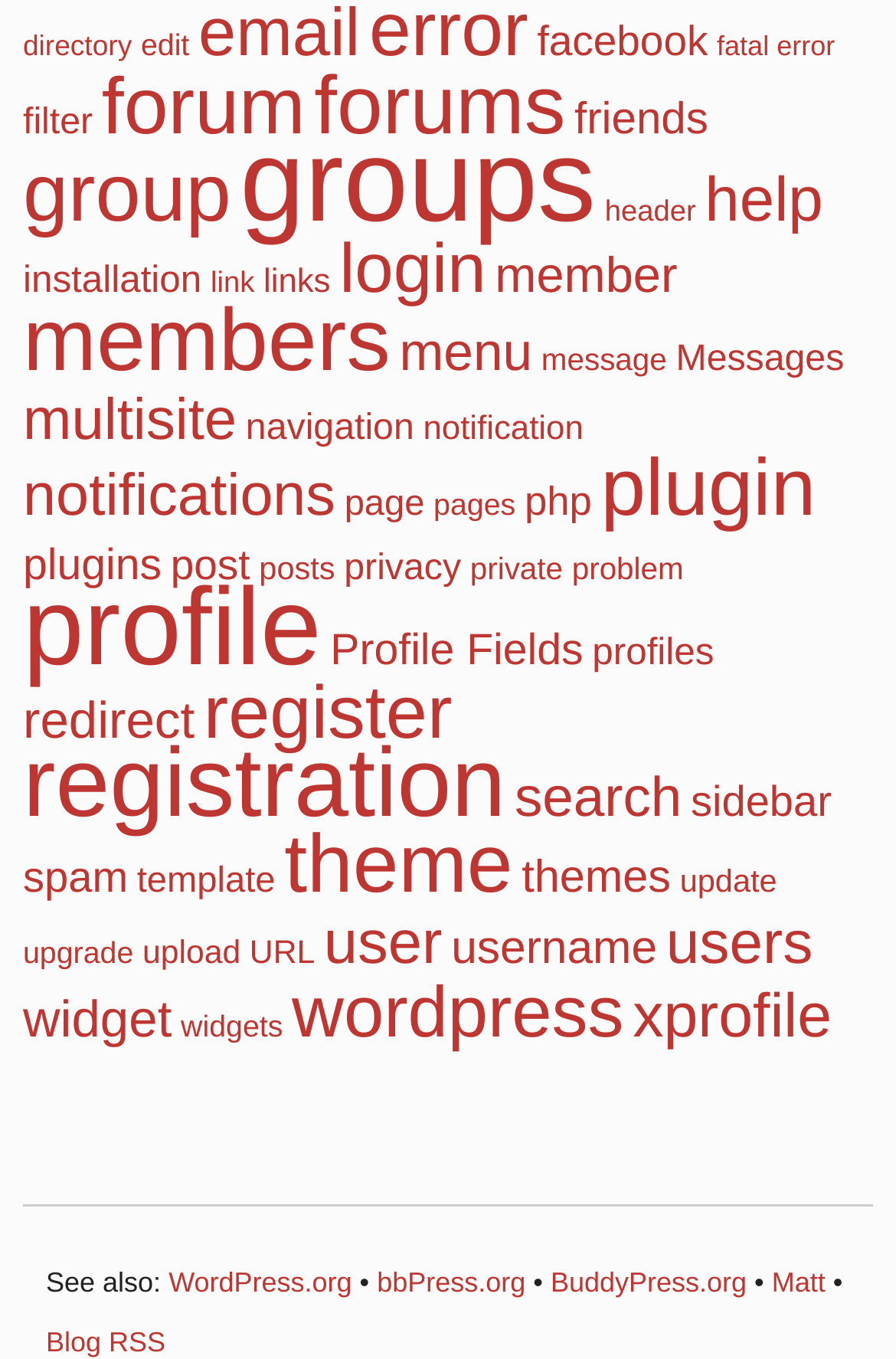How many links are on the webpage?
Based on the screenshot, respond with a single word or phrase.

46